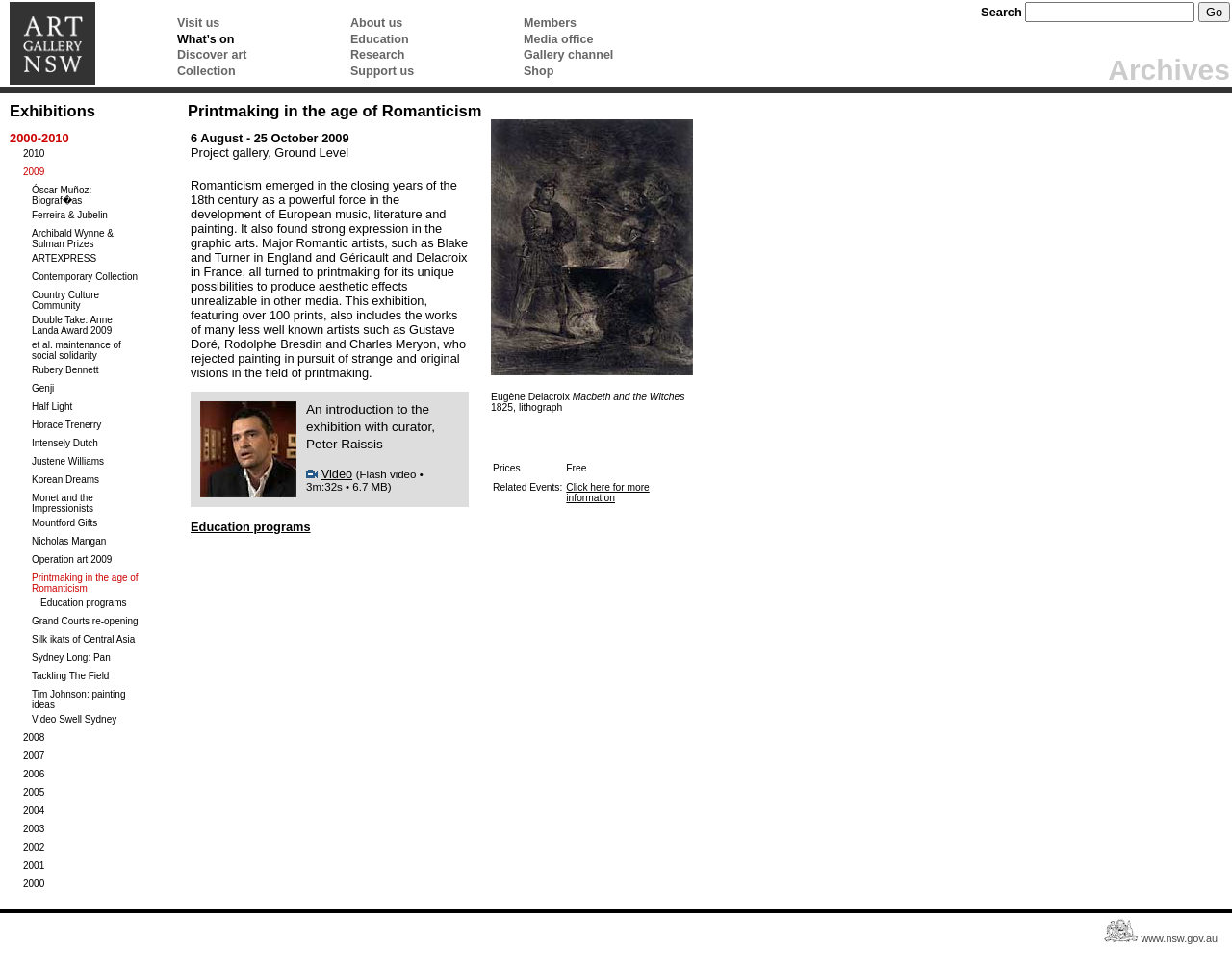Provide a brief response in the form of a single word or phrase:
How many past exhibitions are listed?

More than 10